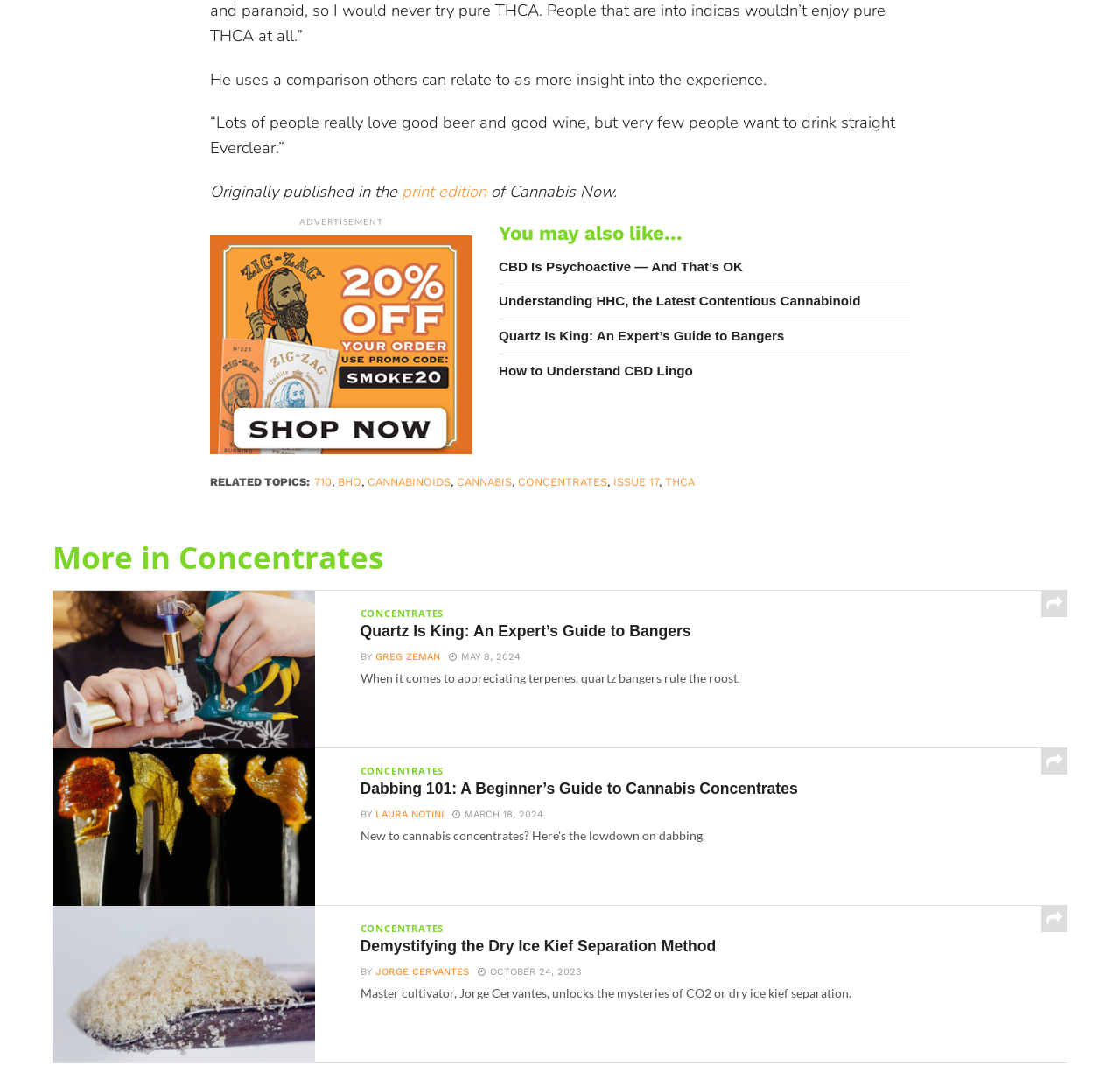Who wrote the article 'Quartz Is King: An Expert’s Guide to Bangers'?
Please use the visual content to give a single word or phrase answer.

Greg Zeman